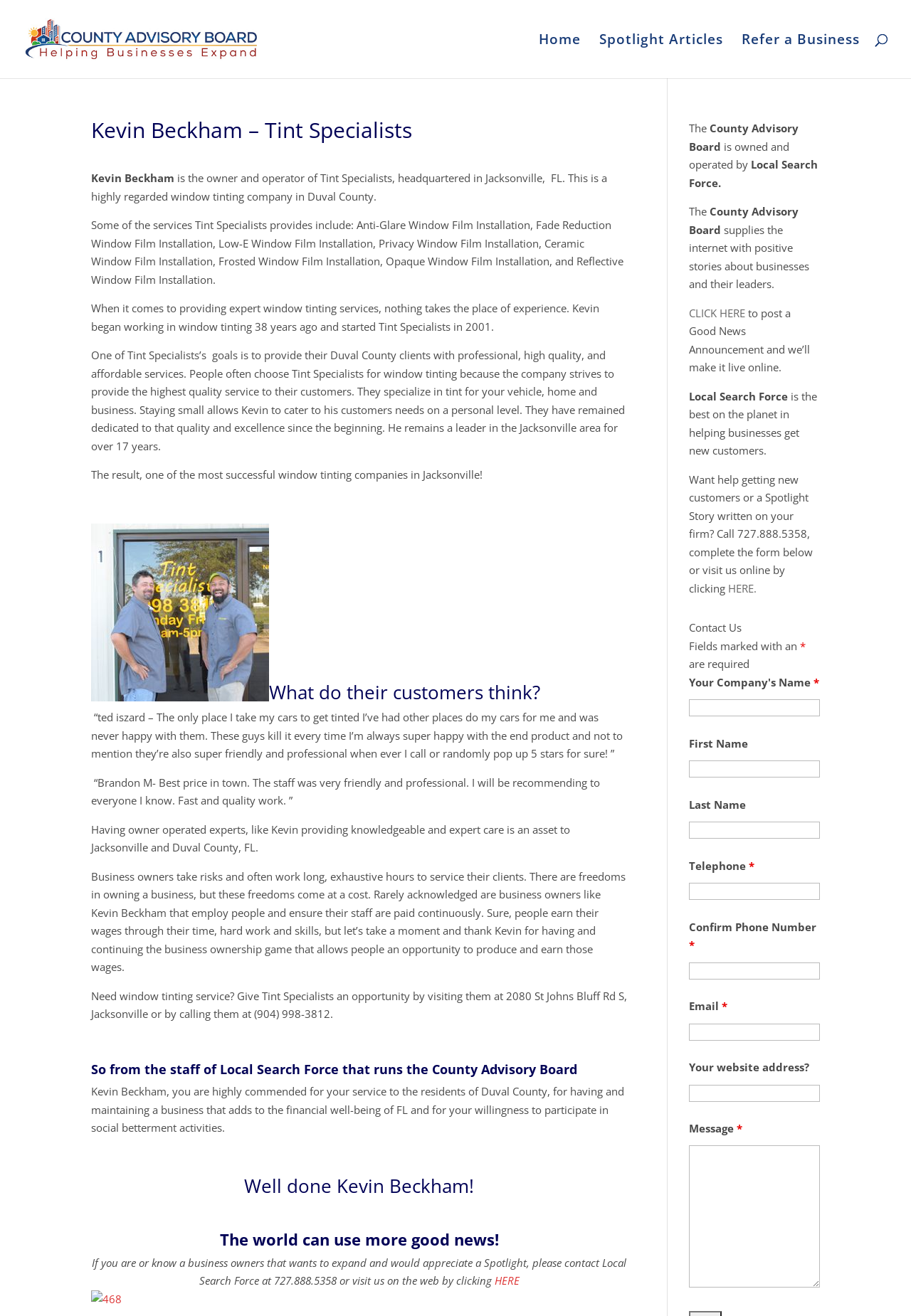What is the purpose of the County Advisory Board?
Based on the image, answer the question in a detailed manner.

The answer can be found in the StaticText element that describes the purpose of the County Advisory Board, which is to supply the internet with positive stories about businesses and their leaders.